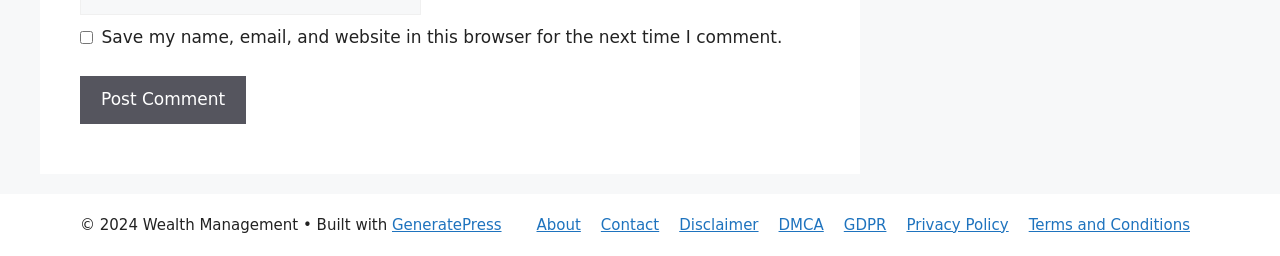Bounding box coordinates are to be given in the format (top-left x, top-left y, bottom-right x, bottom-right y). All values must be floating point numbers between 0 and 1. Provide the bounding box coordinate for the UI element described as: Terms and Conditions

[0.804, 0.842, 0.93, 0.913]